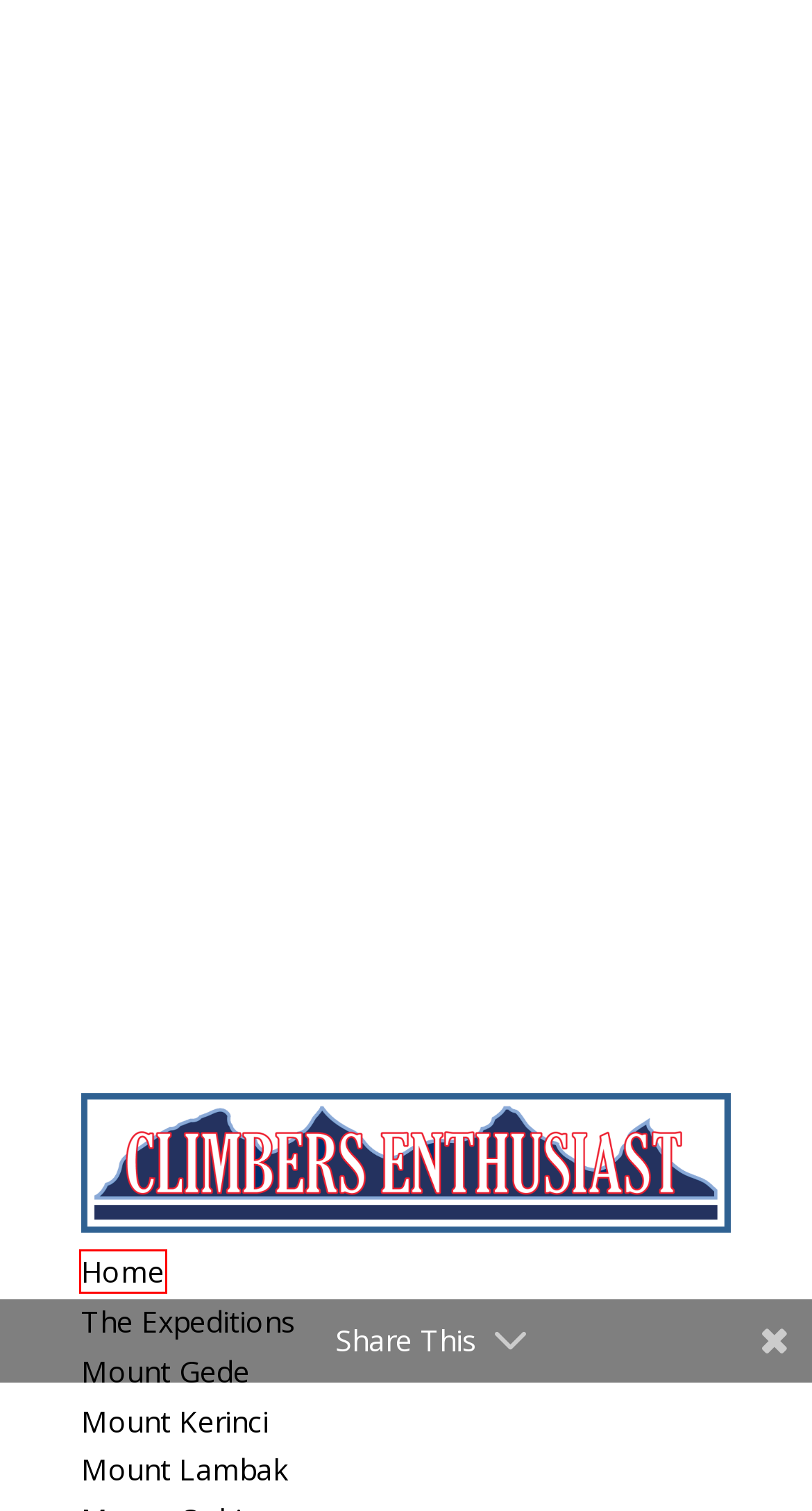Look at the given screenshot of a webpage with a red rectangle bounding box around a UI element. Pick the description that best matches the new webpage after clicking the element highlighted. The descriptions are:
A. Site Disclaimer | Climbers Enthusiast
B. KAYNETT - Affordable Web Solutions for Small Businesses
C. Mount Gede | Climbers Enthusiast
D. Climbers Enthusiast
E. Contact Us | Climbers Enthusiast
F. Mount Kerinci | Climbers Enthusiast
G. Mount Lambak | Climbers Enthusiast
H. Climbers Enthusiast | Shared Responsibility Mountaineering

H